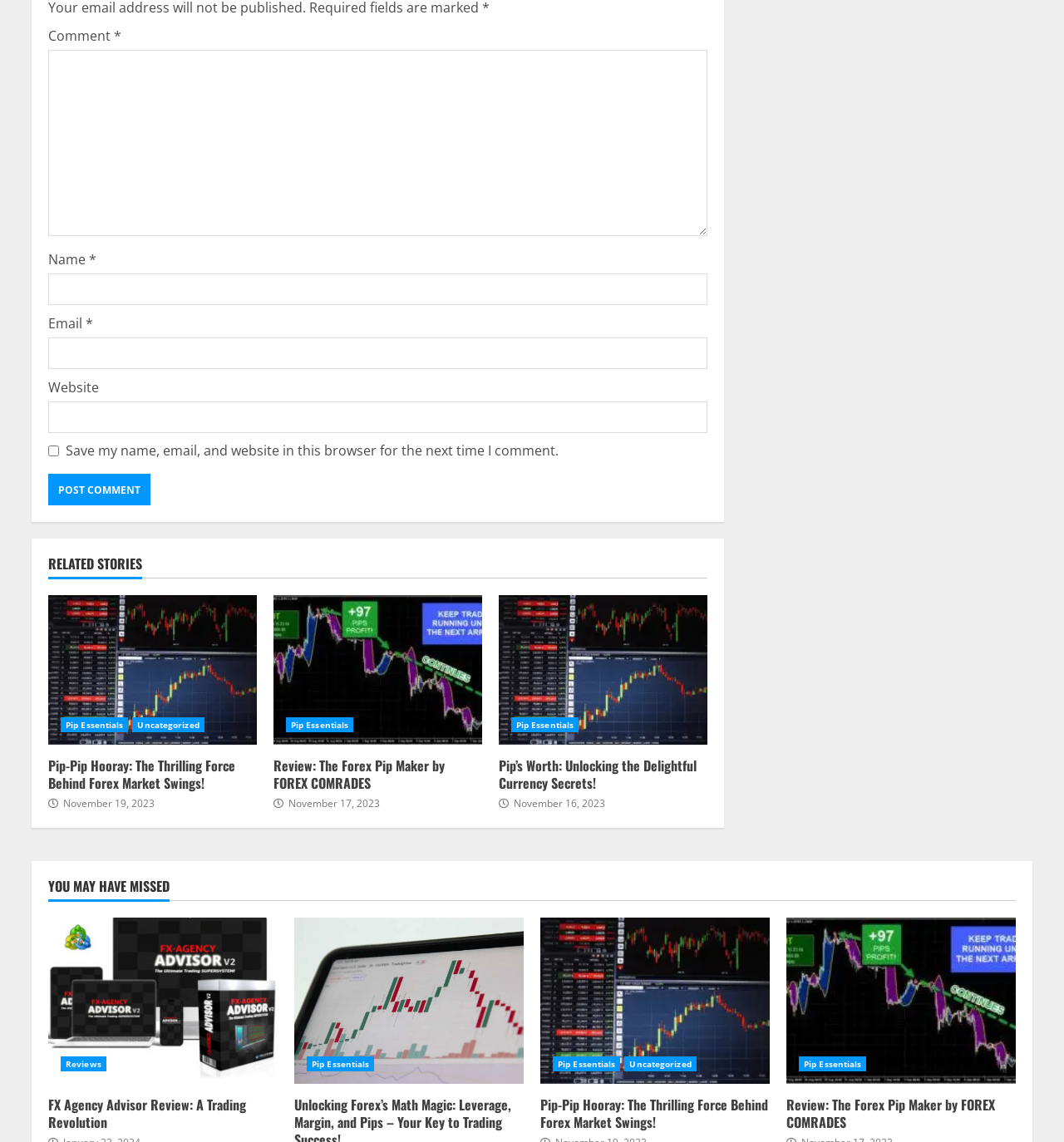Observe the image and answer the following question in detail: What is the category of the story 'FX Agency Advisor Review: A Trading Revolution'?

The story 'FX Agency Advisor Review: A Trading Revolution' is listed under the 'YOU MAY HAVE MISSED' section and has a category link labeled 'Reviews'.